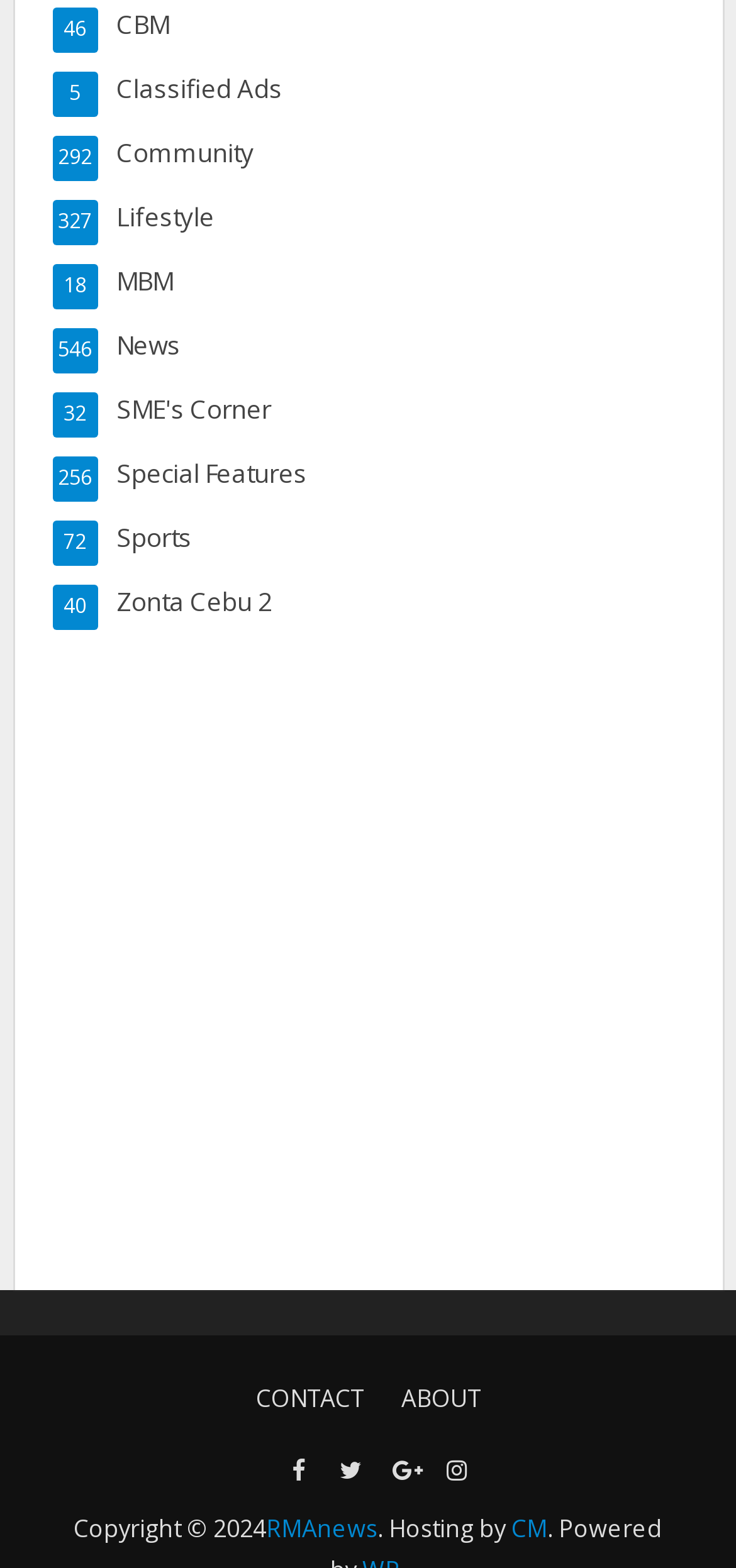Please locate the bounding box coordinates of the element that needs to be clicked to achieve the following instruction: "Click on Classified Ads". The coordinates should be four float numbers between 0 and 1, i.e., [left, top, right, bottom].

[0.071, 0.046, 0.929, 0.069]